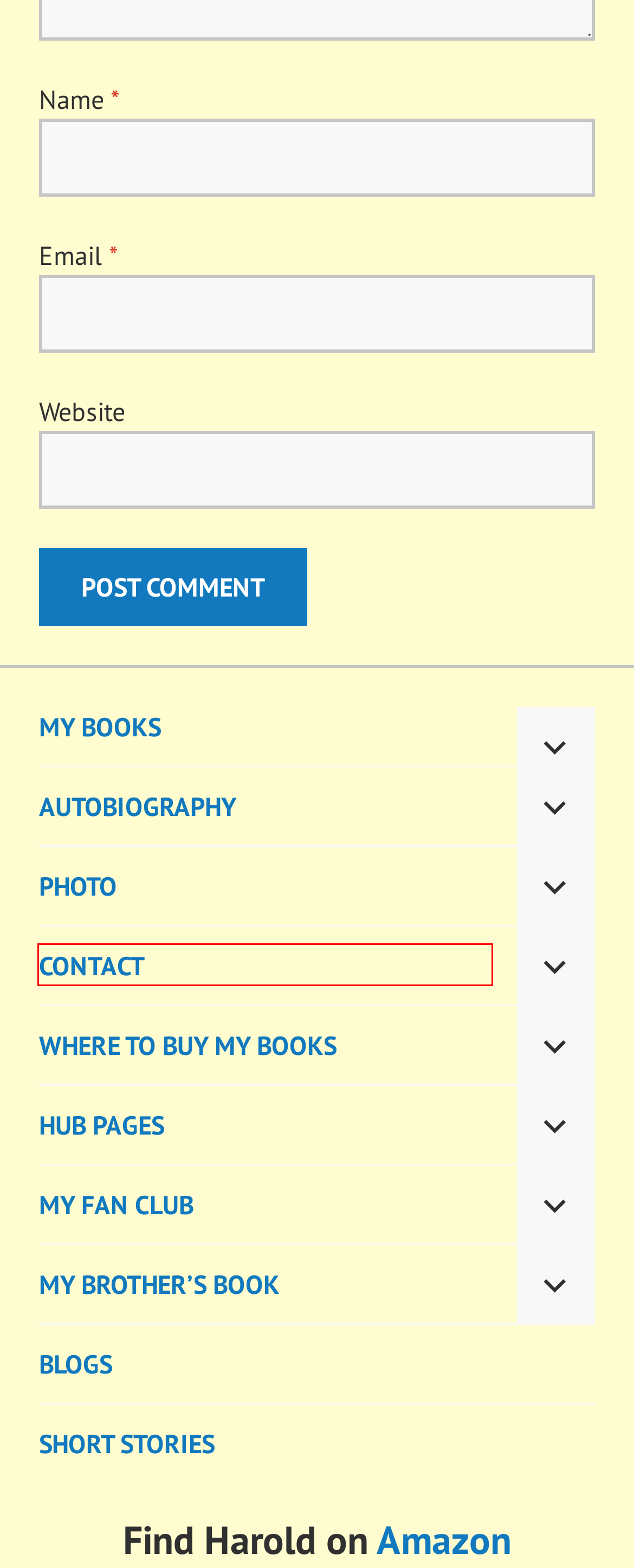You have a screenshot of a webpage with a red rectangle bounding box around a UI element. Choose the best description that matches the new page after clicking the element within the bounding box. The candidate descriptions are:
A. Book Review: And What Would You Do?: Modern situations with surprising endings | Harold Fischel
B. CONTACT | Harold Fischel
C. And What Would You Do Reviews | Harold Fischel
D. Short Stories | Harold Fischel
E. Harold J. Fischel
F. PHOTO | Harold Fischel
G. ABOUT ME | Harold Fischel
H. My Fan Club | Harold Fischel

B